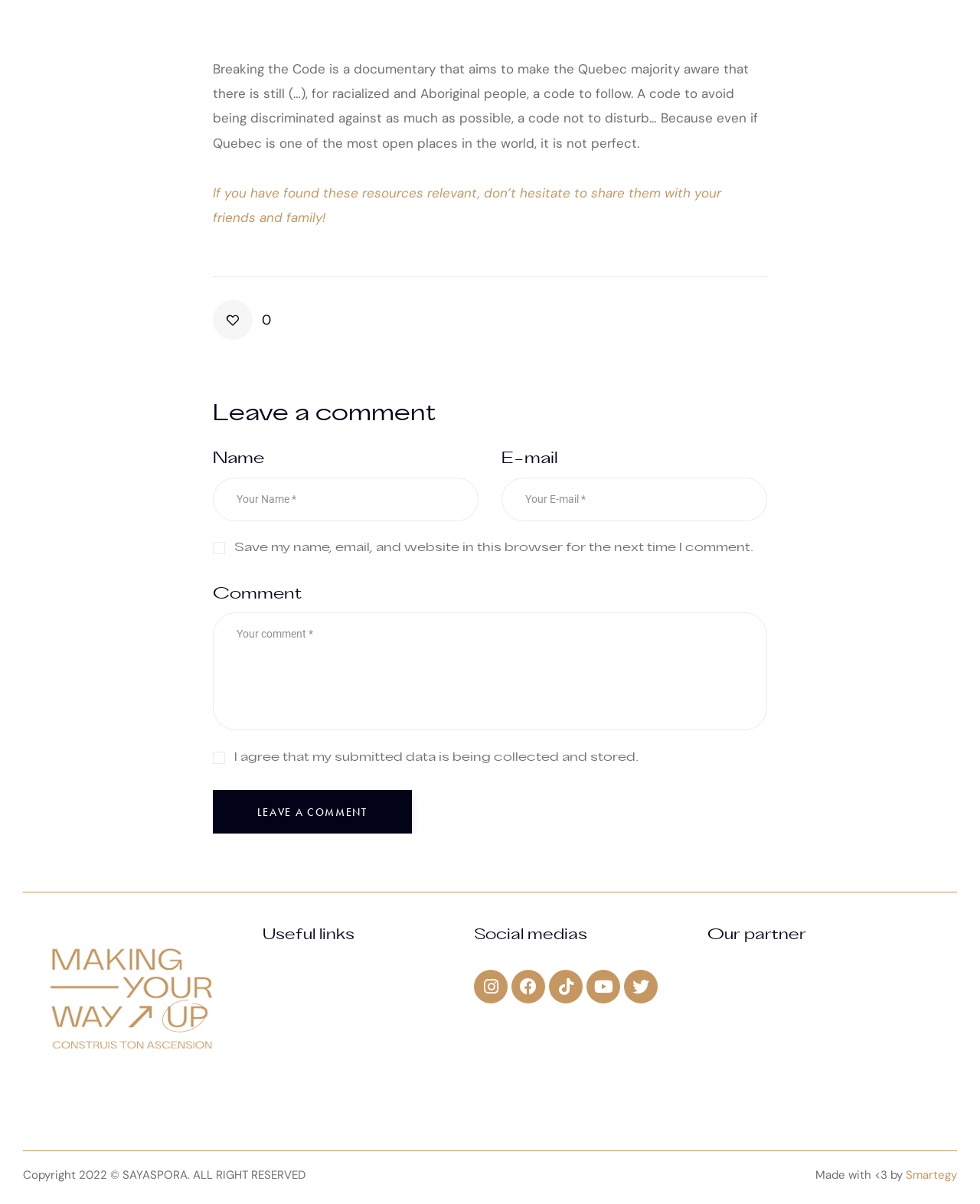What social media platforms are linked?
Using the image as a reference, deliver a detailed and thorough answer to the question.

The webpage provides links to the social media platforms Instagram, Facebook, Tiktok, Youtube, and Twitter, allowing users to access the organization's social media profiles.